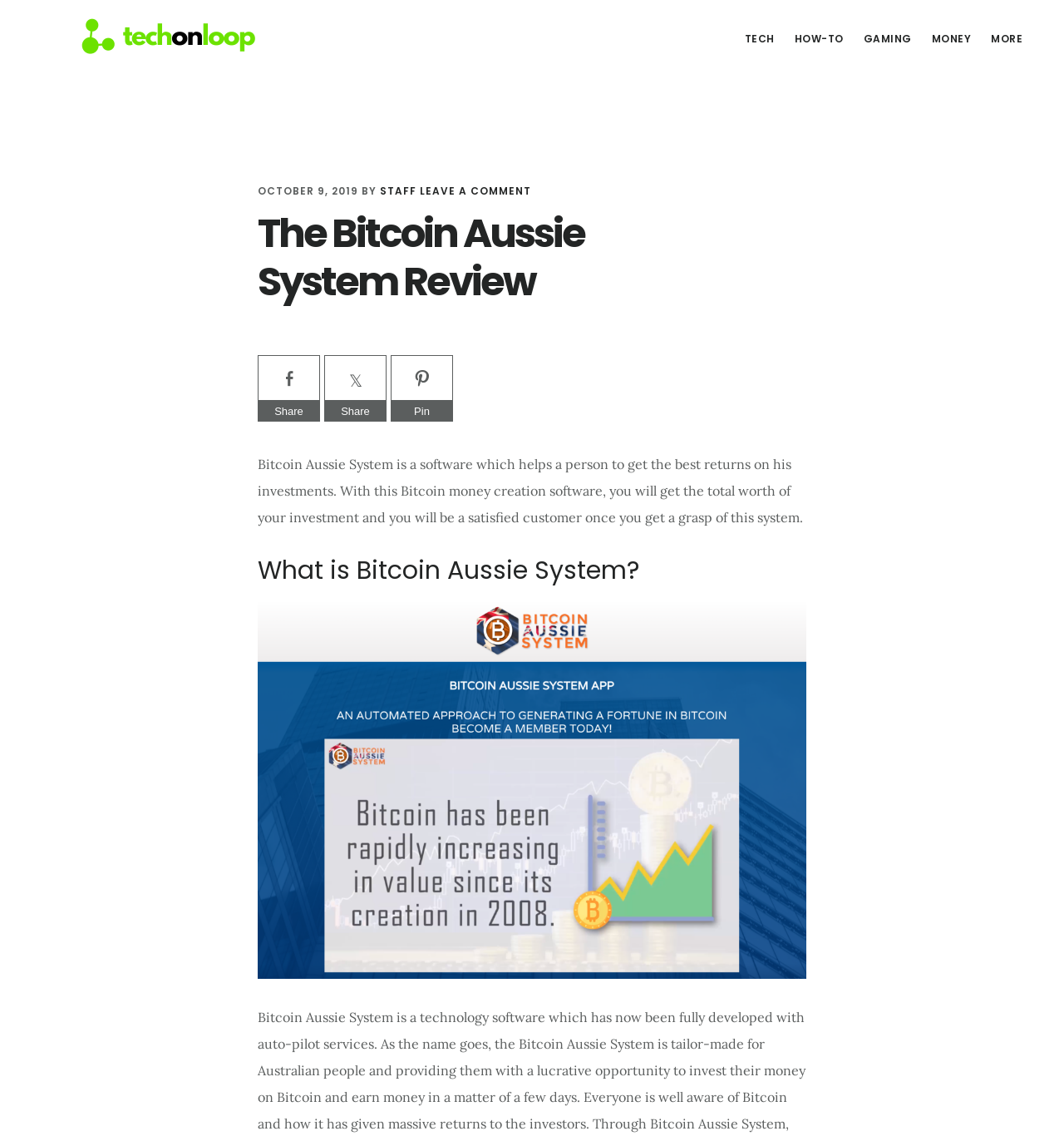Given the webpage screenshot, identify the bounding box of the UI element that matches this description: "gaming".

[0.804, 0.023, 0.864, 0.046]